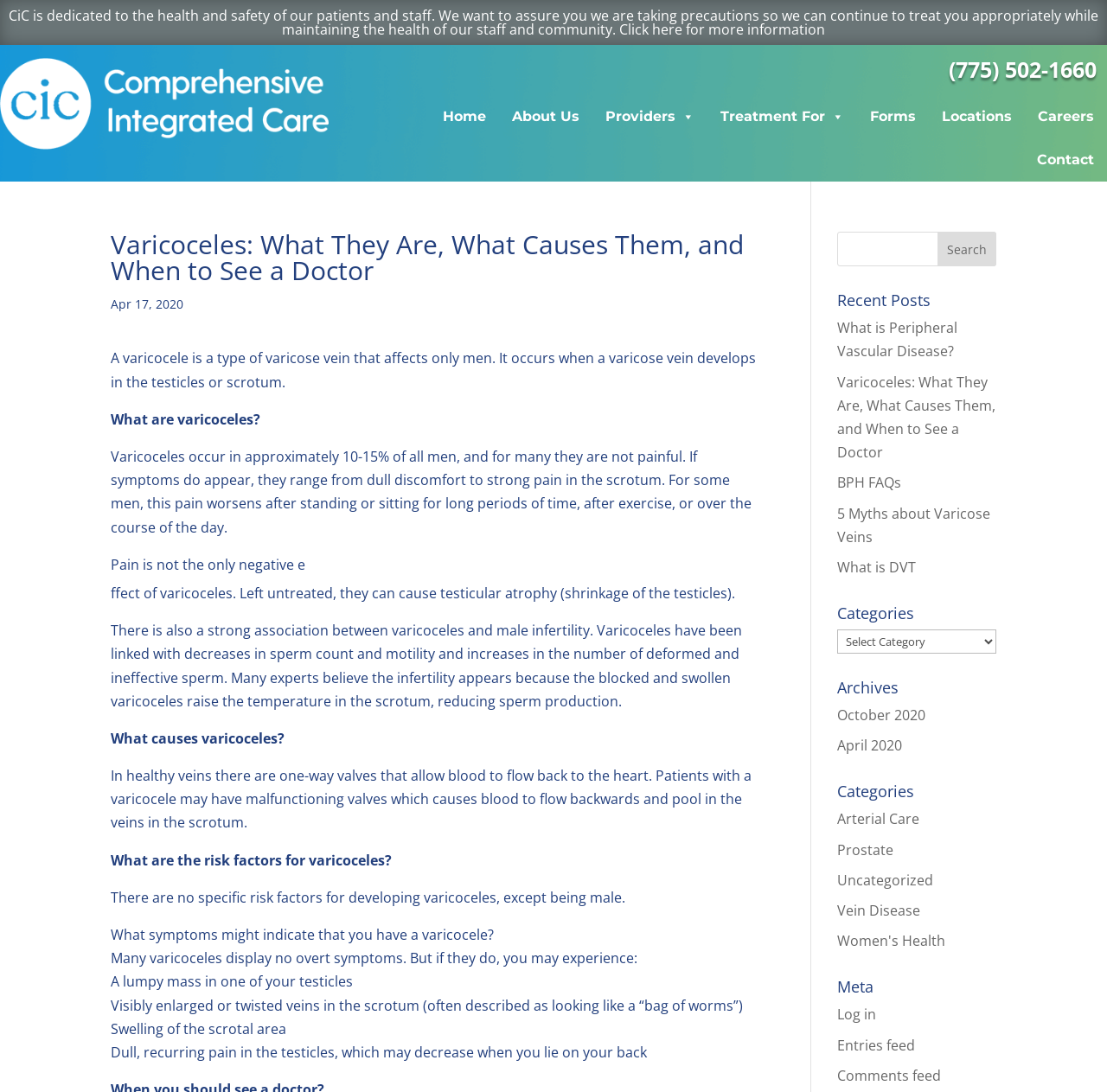Generate a comprehensive caption for the webpage you are viewing.

This webpage is about varicoceles, a type of varicose vein that affects men. At the top, there is a notification stating that CiC is taking precautions to ensure the health and safety of patients and staff during the pandemic. Below this, there is a logo on the left and a phone number on the right.

The main content of the webpage is divided into sections. The first section has a heading that matches the title of the webpage, followed by a date and a series of paragraphs that explain what varicoceles are, their causes, symptoms, and risk factors. The text is informative and provides detailed information about the condition.

On the right side of the webpage, there is a search bar with a search button. Below this, there are sections for recent posts, categories, archives, and meta. The recent posts section lists several links to other articles, including one about peripheral vascular disease and another about BPH FAQs. The categories section has a dropdown menu, and the archives section lists links to articles from specific months. The meta section has links to log in, entries feed, and comments feed.

At the top of the webpage, there is a navigation menu with links to home, about us, providers, treatment for, forms, locations, careers, and contact.